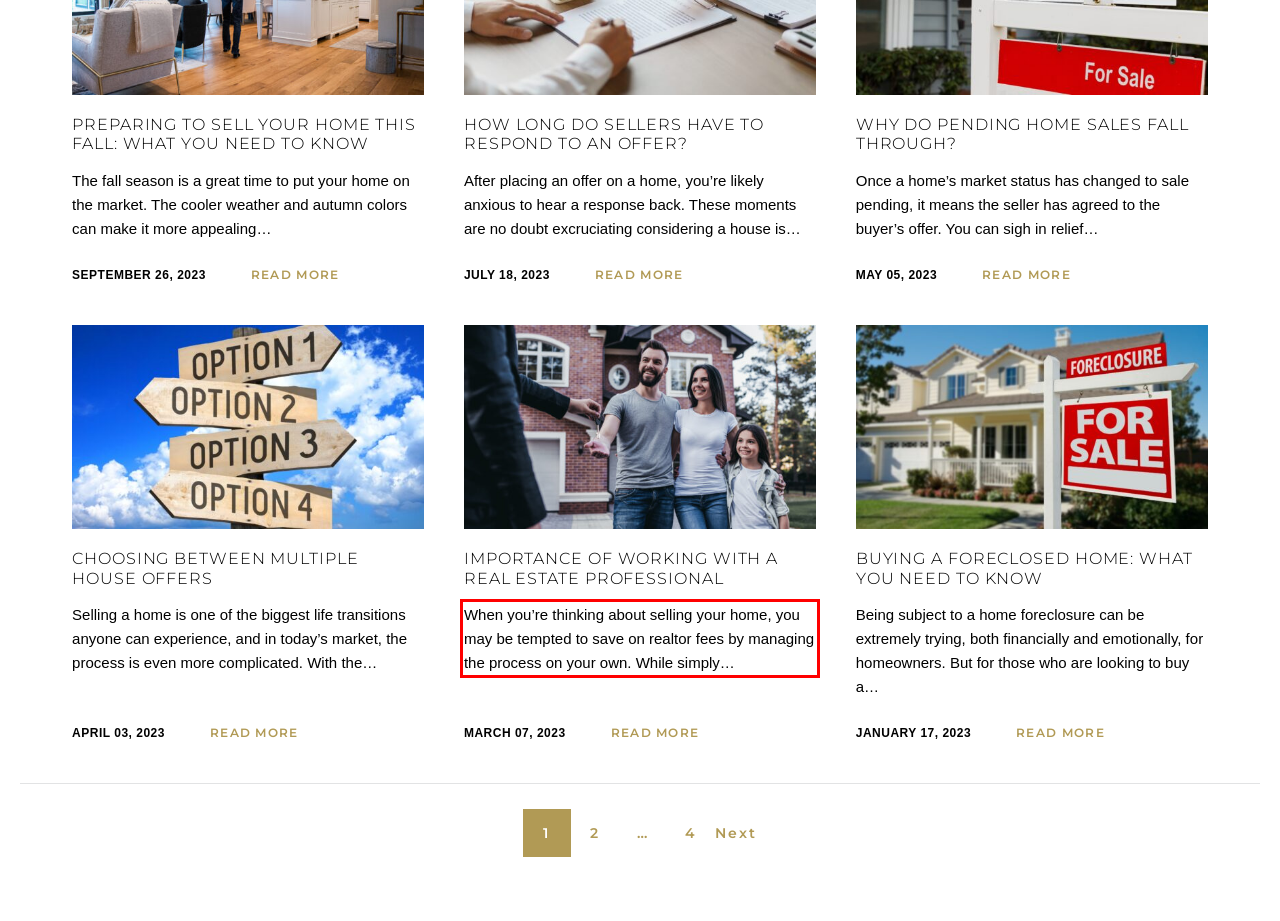Please look at the webpage screenshot and extract the text enclosed by the red bounding box.

When you’re thinking about selling your home, you may be tempted to save on realtor fees by managing the process on your own. While simply…